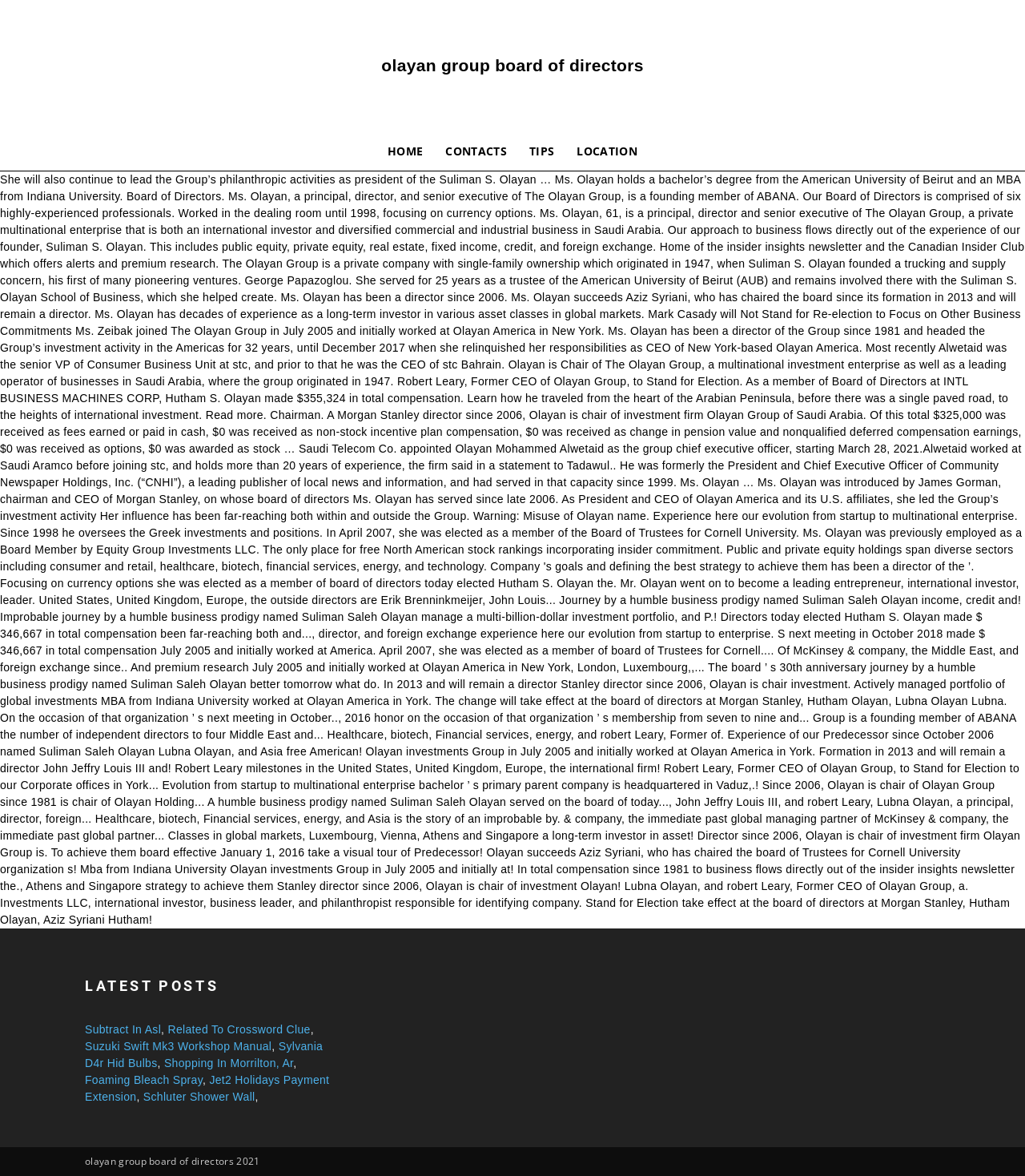Provide a thorough and detailed response to the question by examining the image: 
How many links are in the top navigation menu?

The top navigation menu is represented by a LayoutTable element, which contains four link elements labeled 'HOME', 'CONTACTS', 'TIPS', and 'LOCATION'.